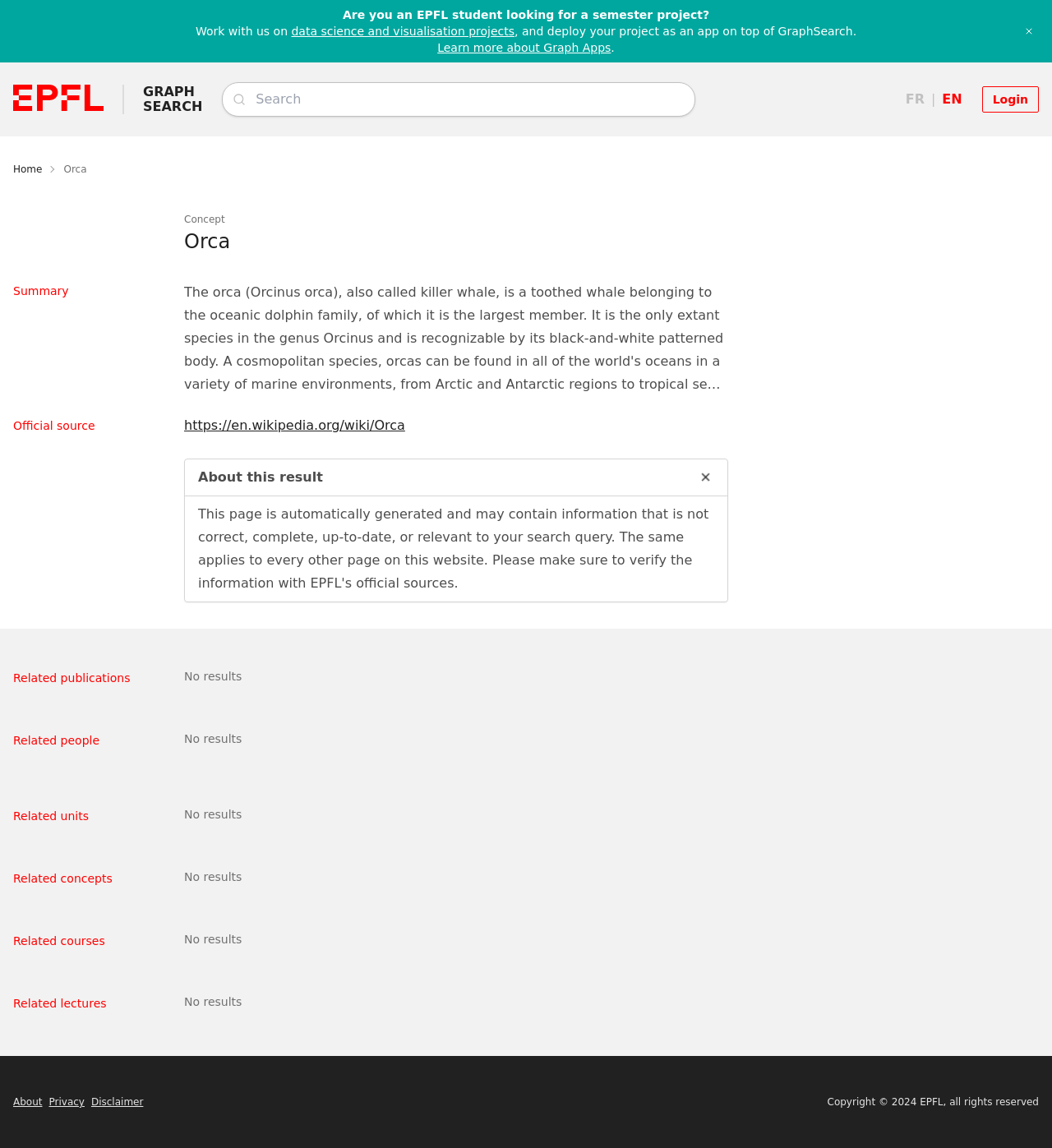Given the webpage screenshot and the description, determine the bounding box coordinates (top-left x, top-left y, bottom-right x, bottom-right y) that define the location of the UI element matching this description: parent_node: GRAPH

[0.012, 0.074, 0.098, 0.099]